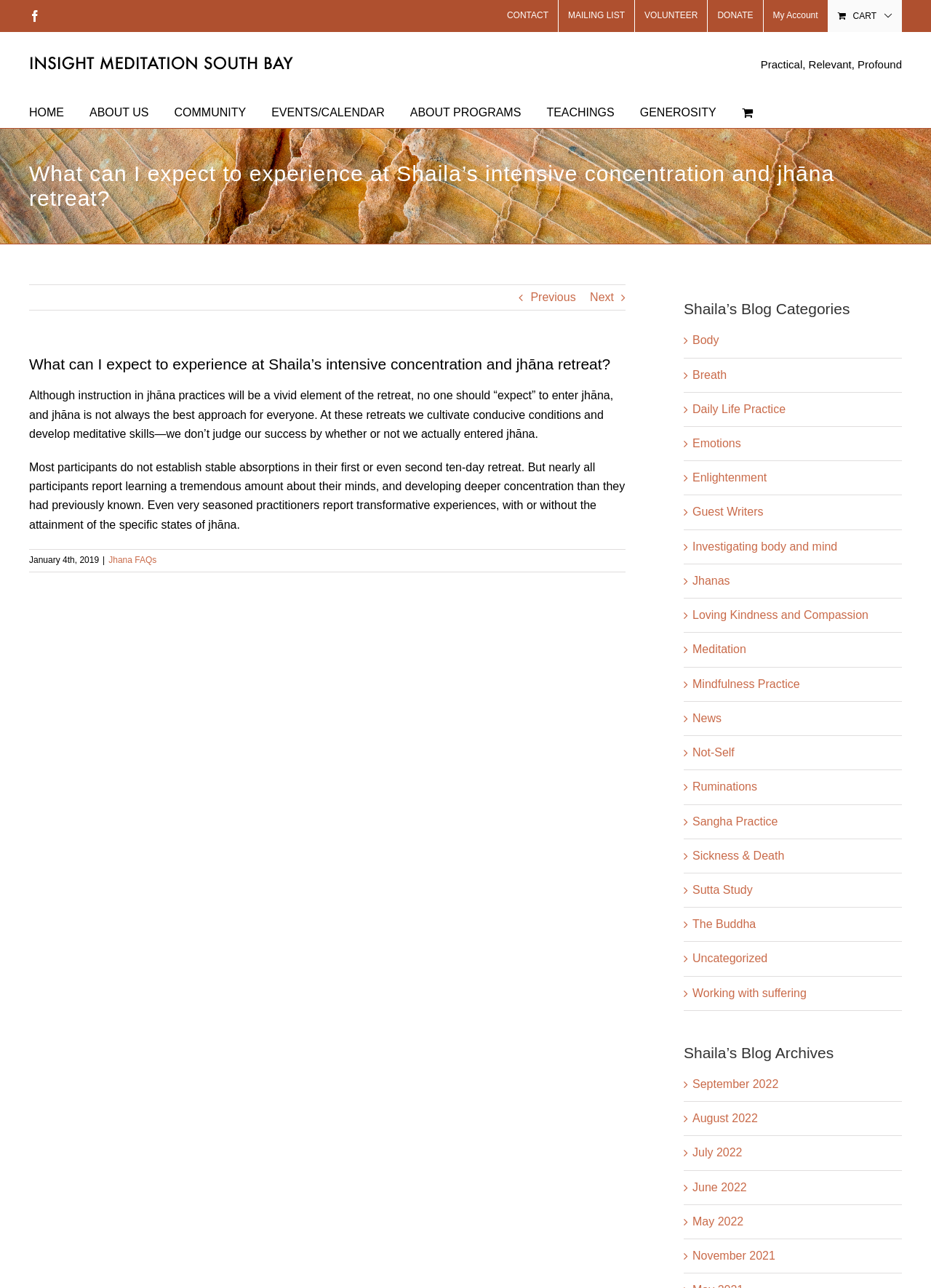Provide a single word or phrase to answer the given question: 
What is the name of the teacher leading the retreat?

Shaila